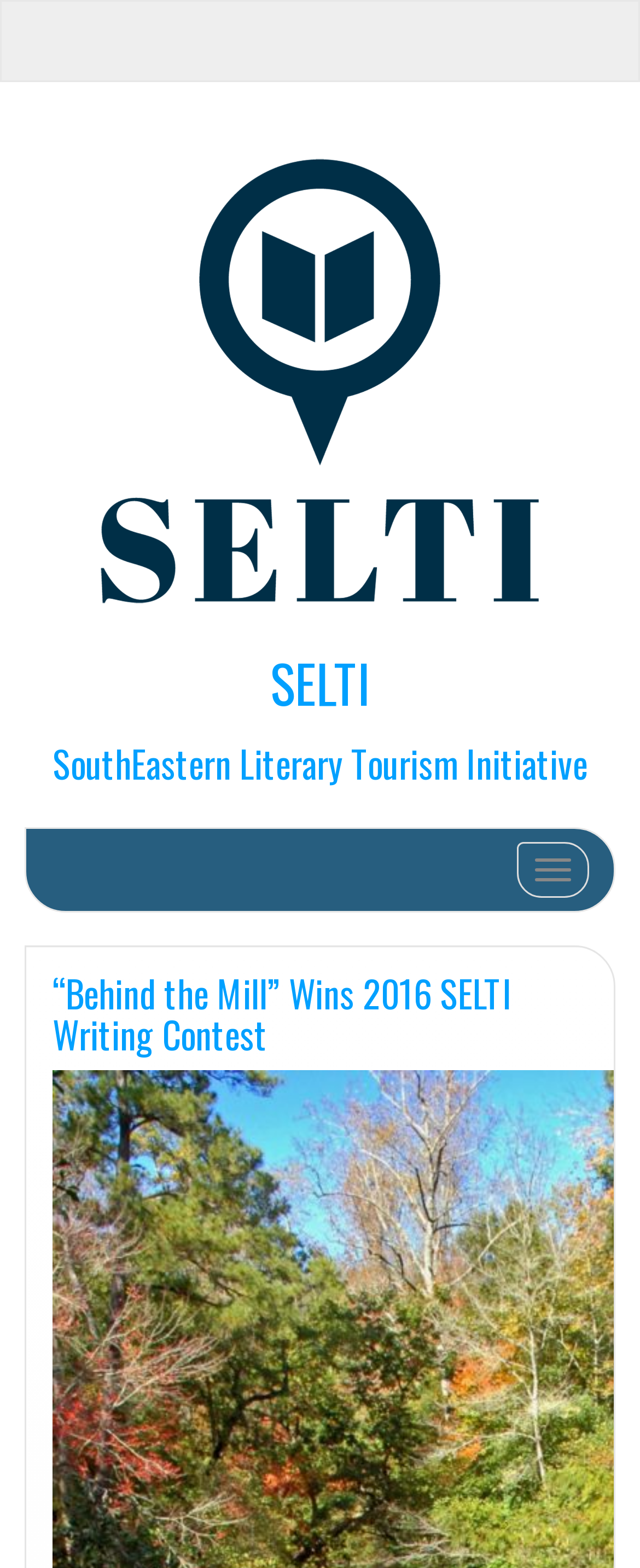What is the name of the writing contest winner?
Please answer the question with as much detail as possible using the screenshot.

I found a heading element with the text '“Behind the Mill” Wins 2016 SELTI Writing Contest' which suggests that 'Behind the Mill' is the winner of the writing contest.